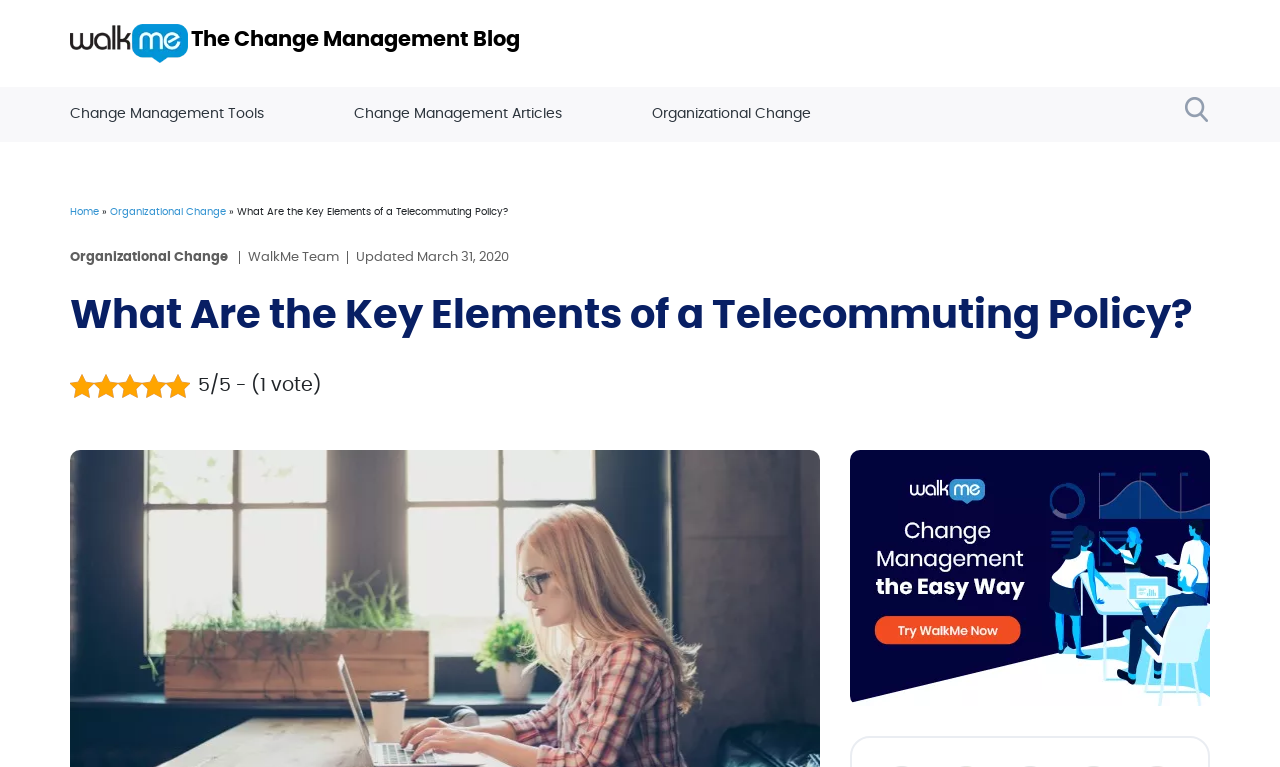Kindly determine the bounding box coordinates for the area that needs to be clicked to execute this instruction: "click on WalkMe Team".

[0.194, 0.327, 0.265, 0.344]